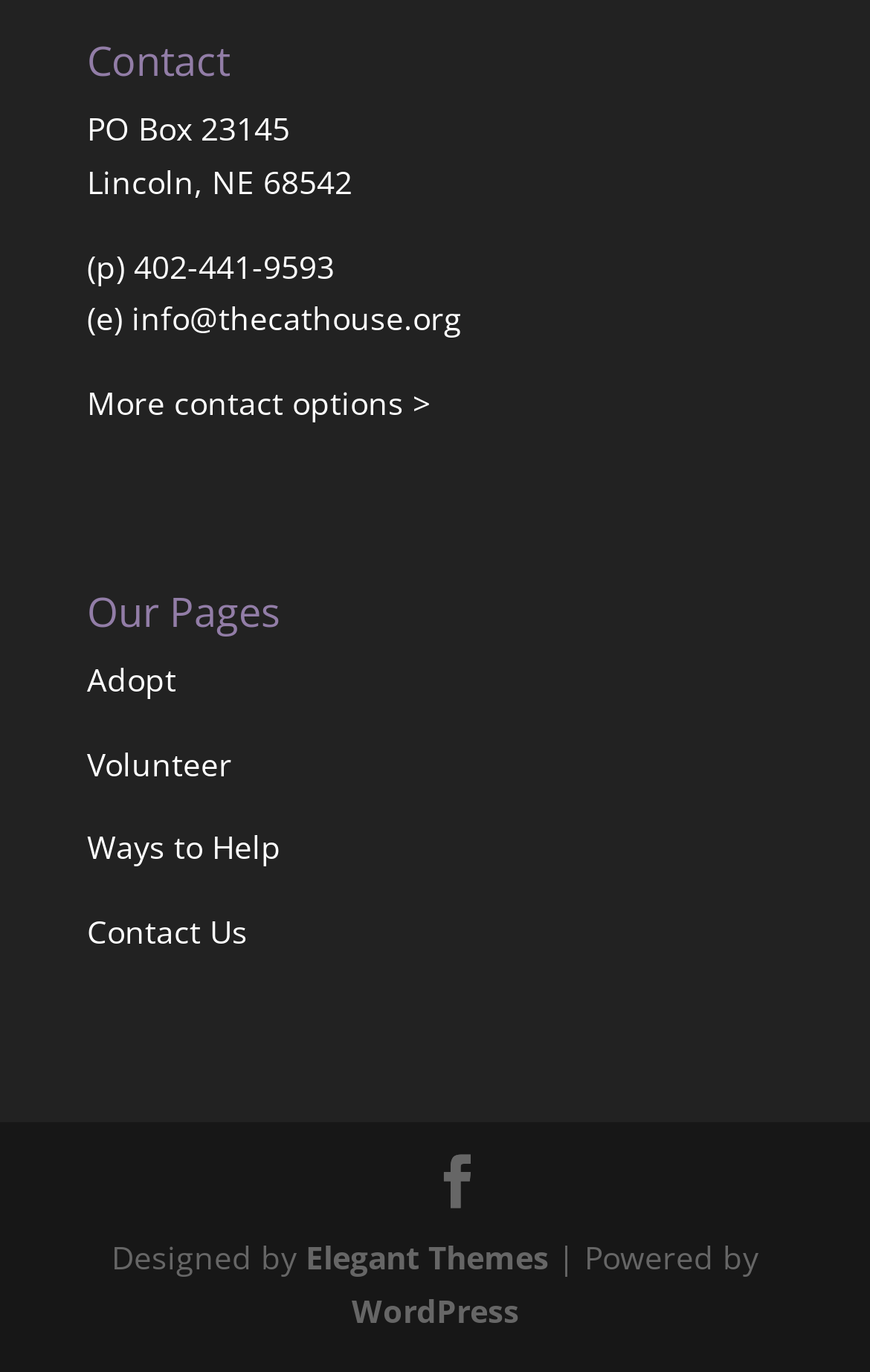Locate the bounding box coordinates of the element's region that should be clicked to carry out the following instruction: "Send an email to info@thecathouse.org". The coordinates need to be four float numbers between 0 and 1, i.e., [left, top, right, bottom].

[0.151, 0.217, 0.531, 0.248]